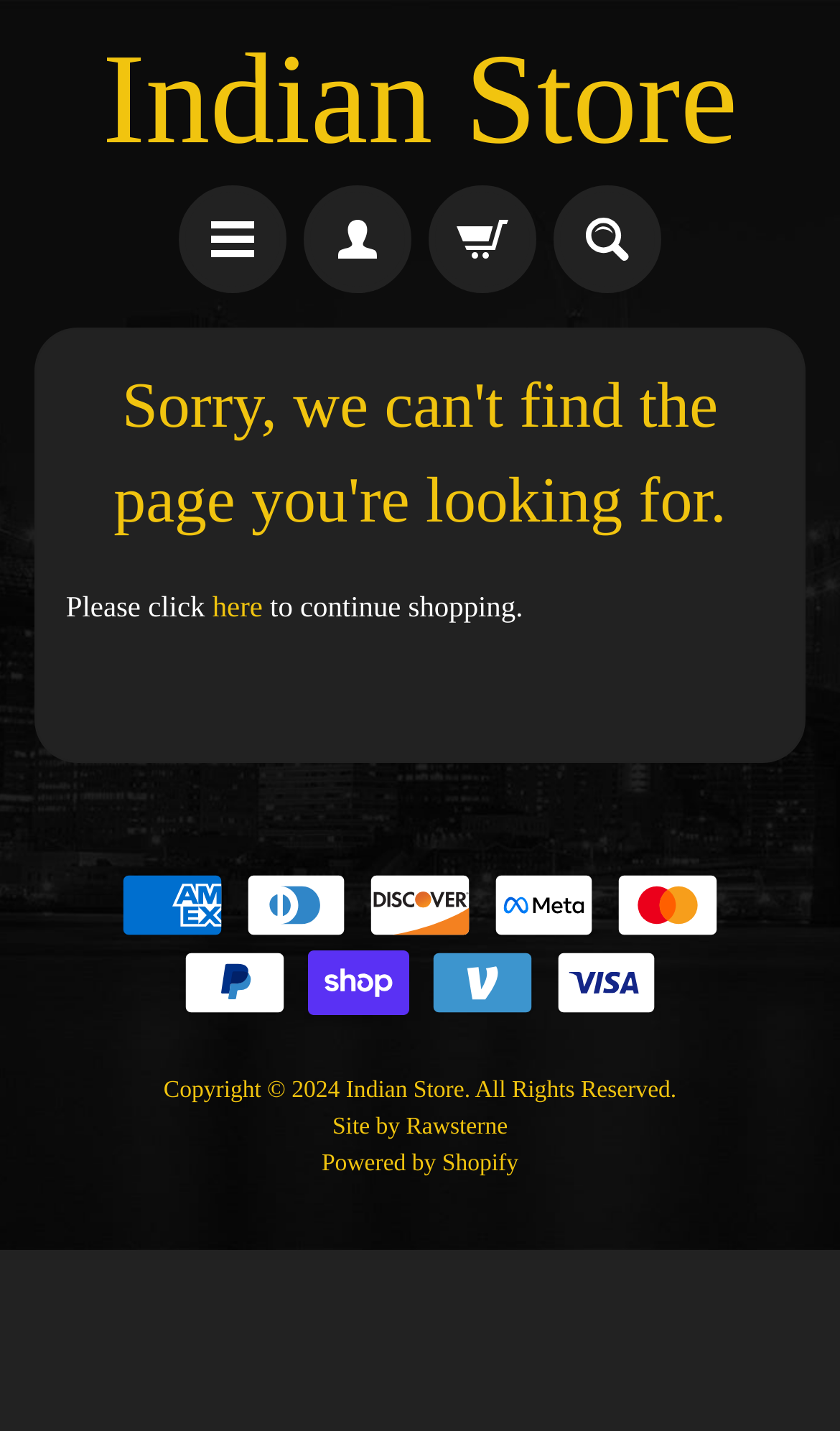Provide a one-word or short-phrase response to the question:
What is the platform powering the site?

Shopify